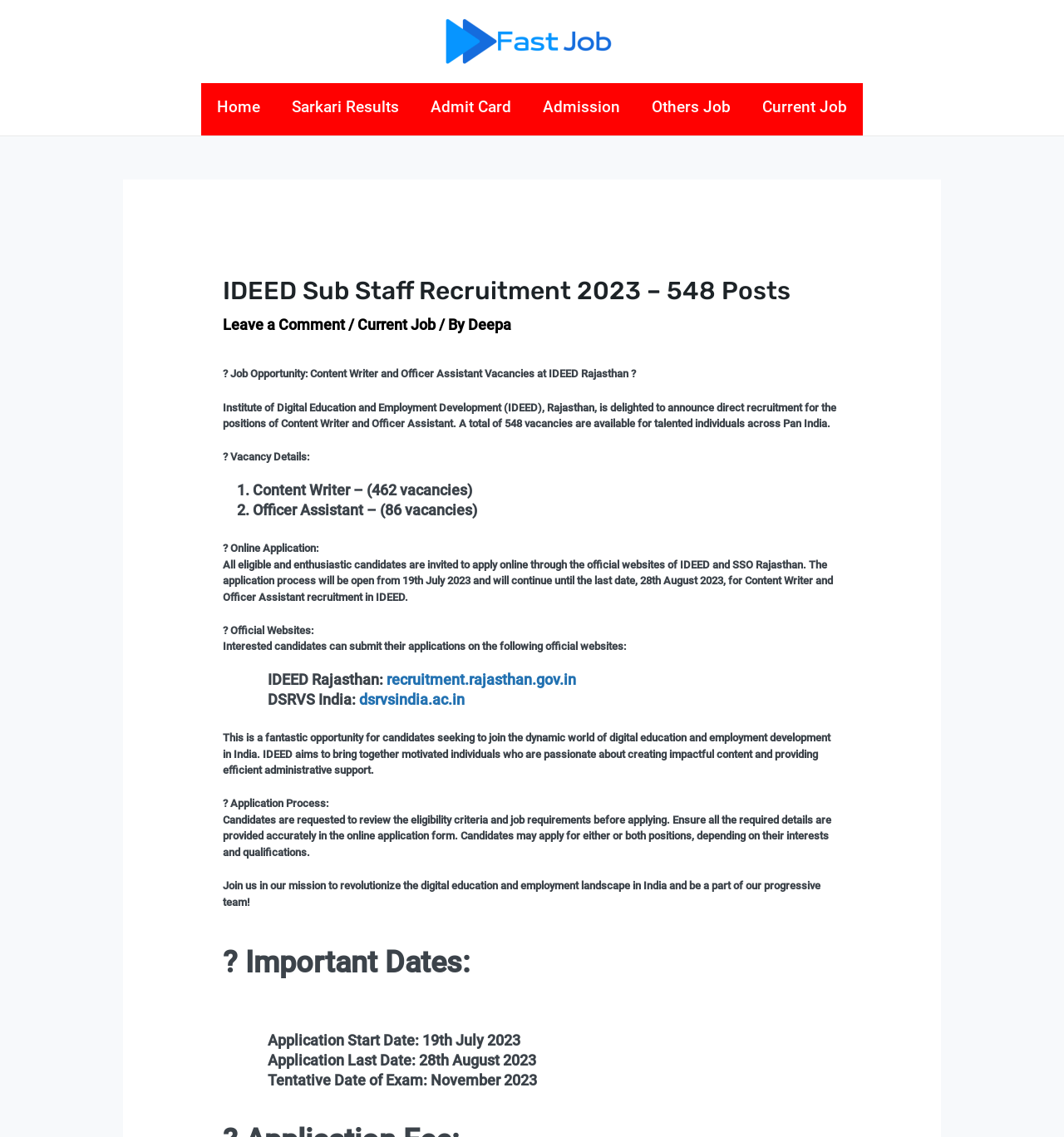Identify the bounding box for the UI element specified in this description: "recruitment.rajasthan.gov.in". The coordinates must be four float numbers between 0 and 1, formatted as [left, top, right, bottom].

[0.363, 0.59, 0.541, 0.605]